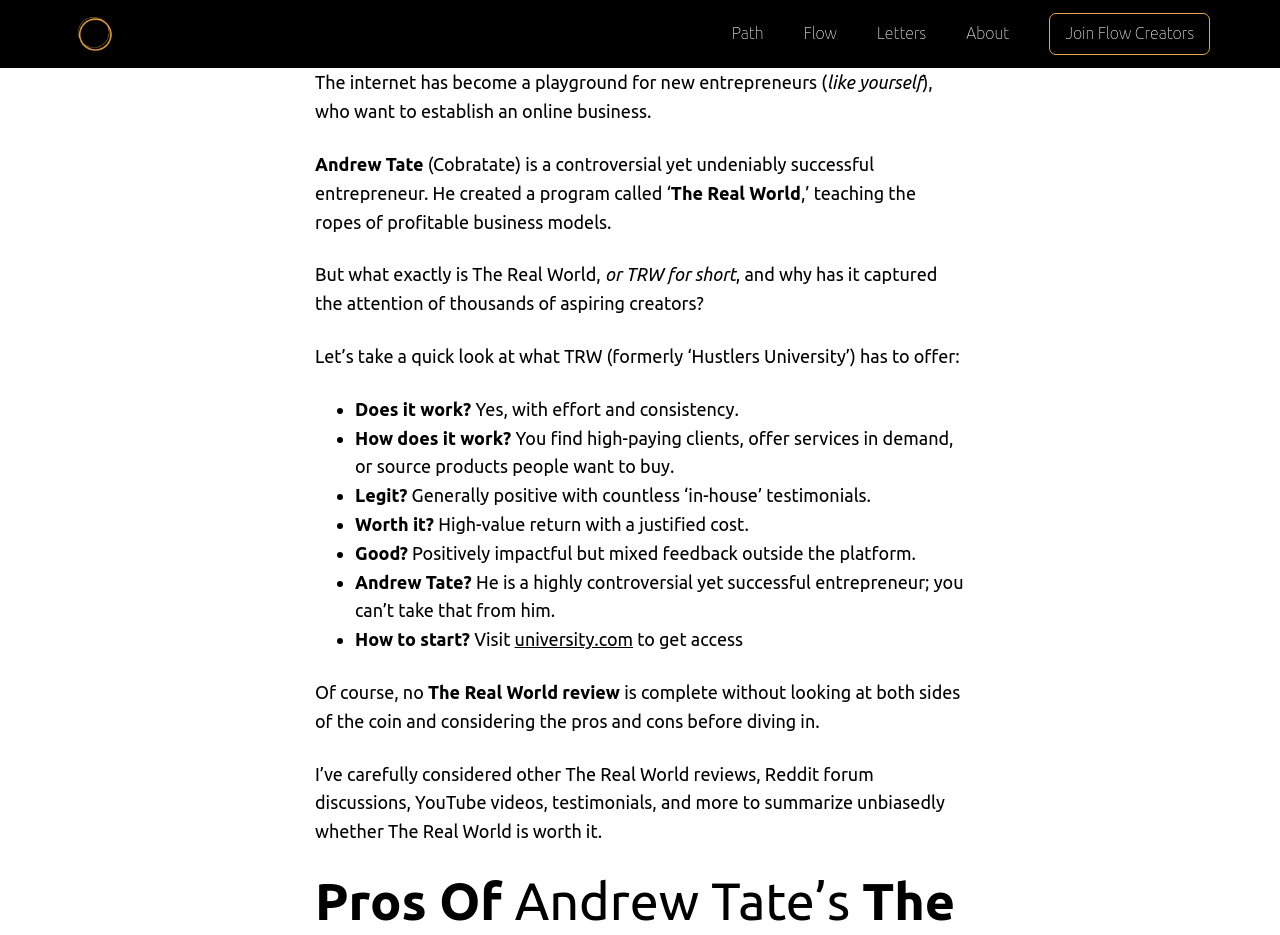Give a short answer using one word or phrase for the question:
How many points are discussed in the article about The Real World?

6